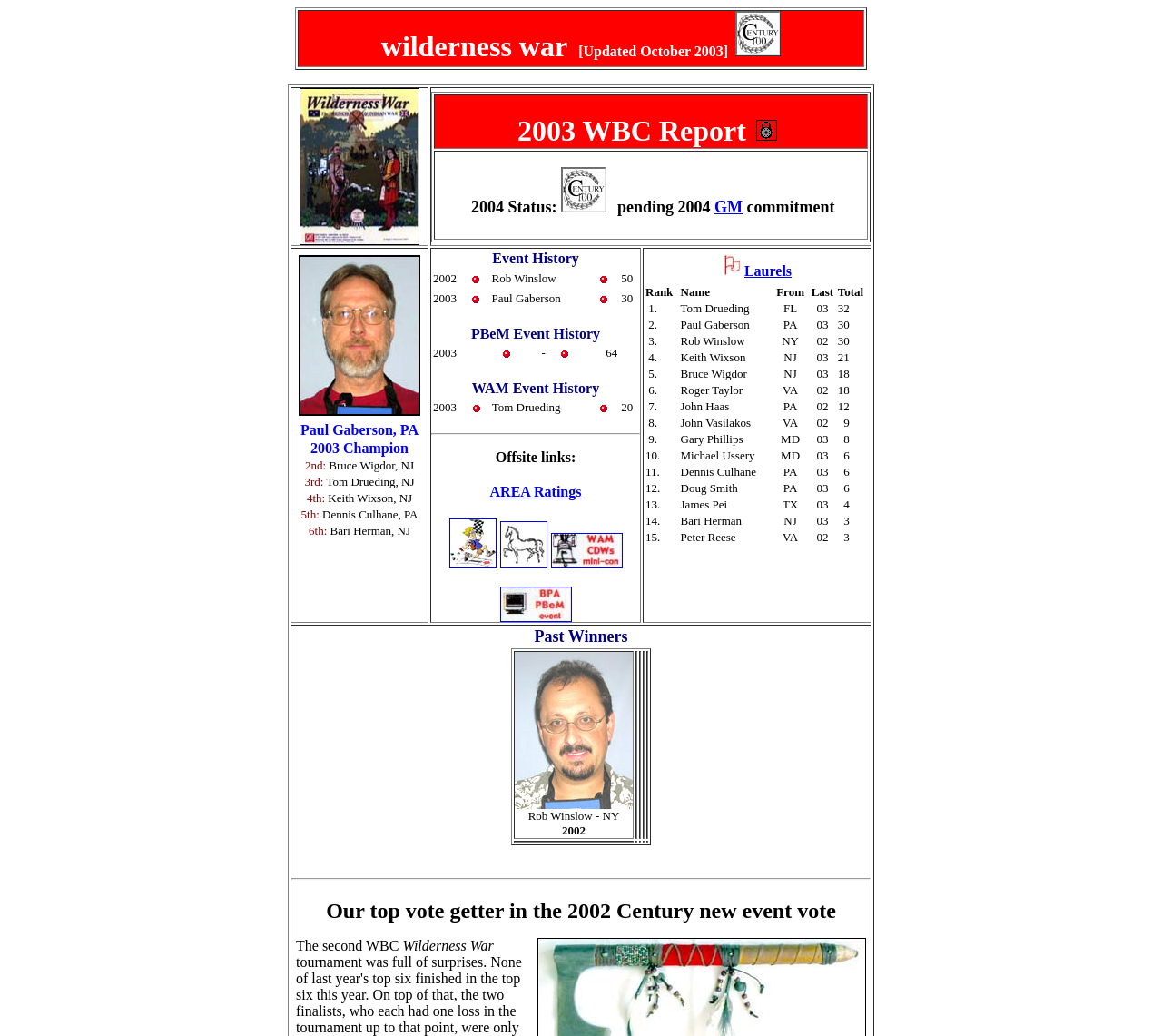Provide the bounding box coordinates for the area that should be clicked to complete the instruction: "Click the link to view 2003 WBC Report".

[0.651, 0.123, 0.669, 0.138]